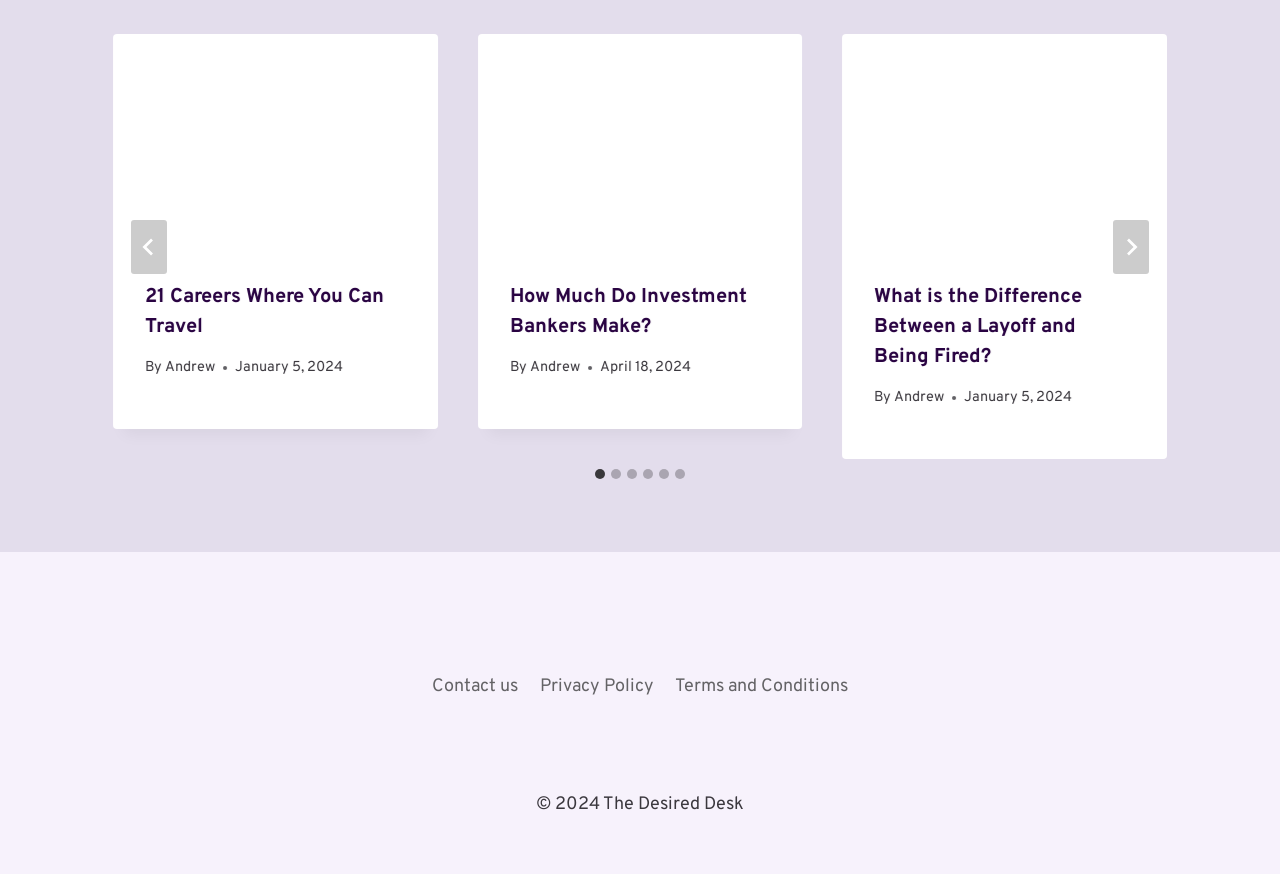What type of content is displayed on the webpage?
Look at the screenshot and respond with one word or a short phrase.

Articles